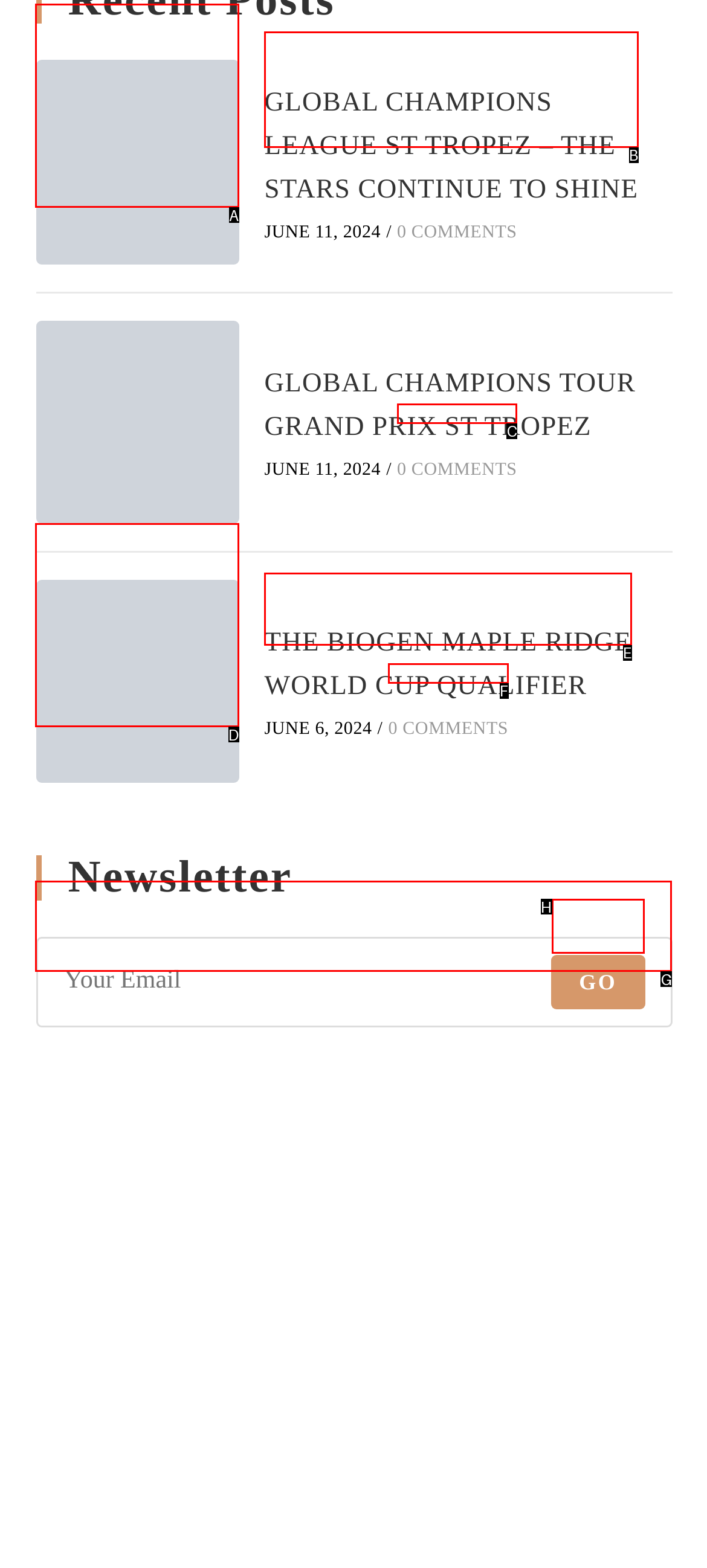From the provided choices, determine which option matches the description: 0 Comments. Respond with the letter of the correct choice directly.

C